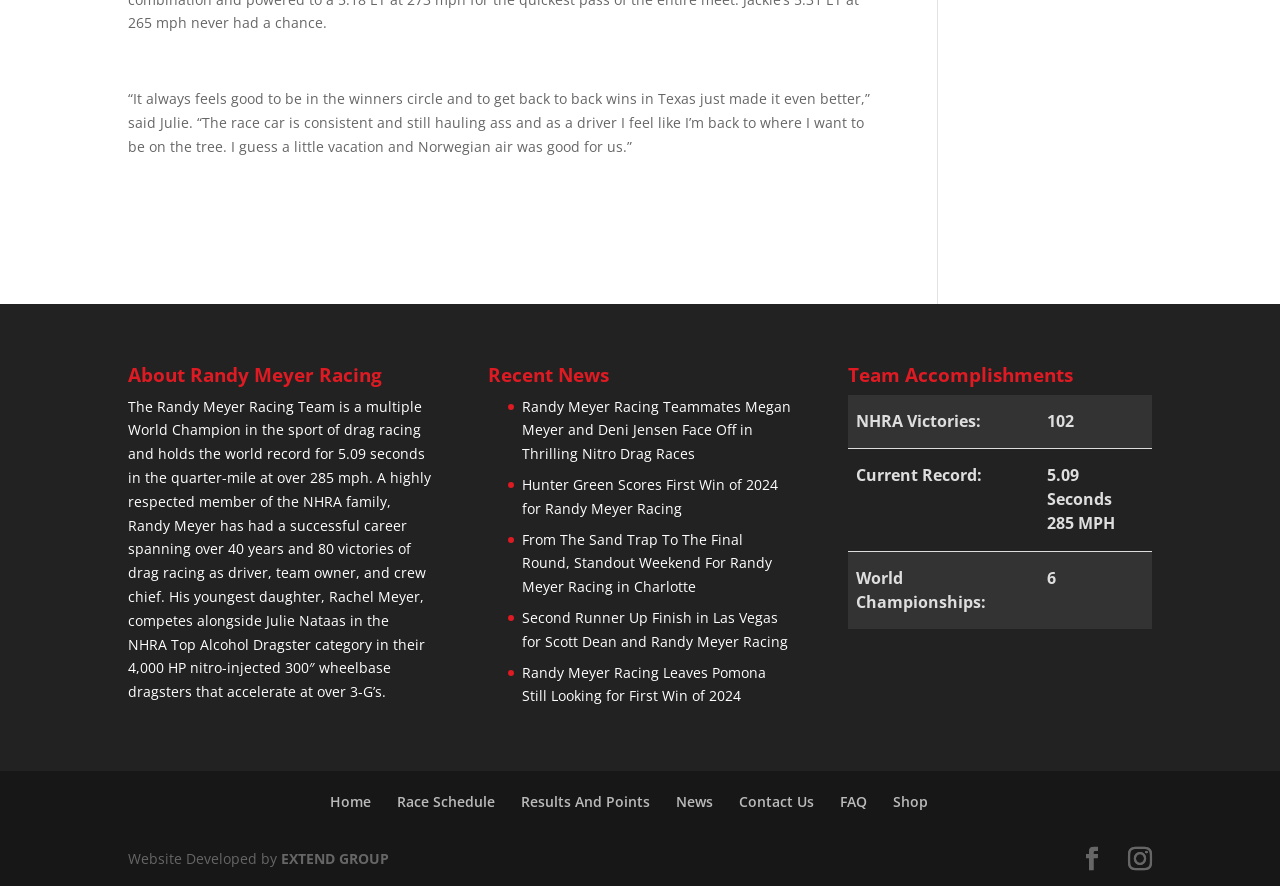Provide the bounding box coordinates of the UI element this sentence describes: "Contact Us".

[0.577, 0.894, 0.636, 0.916]